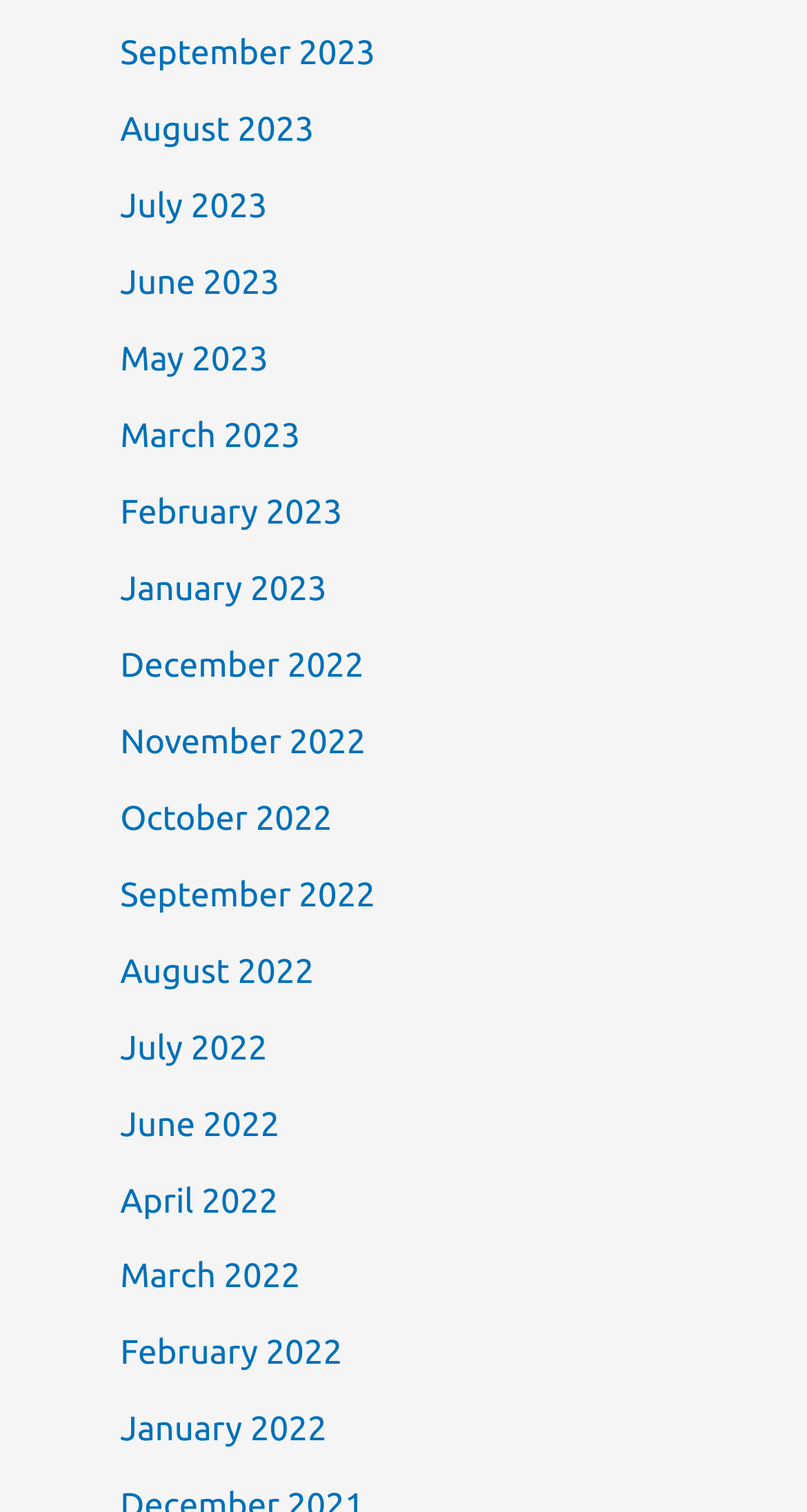Determine the bounding box coordinates of the section I need to click to execute the following instruction: "View March 2023". Provide the coordinates as four float numbers between 0 and 1, i.e., [left, top, right, bottom].

[0.149, 0.277, 0.372, 0.301]